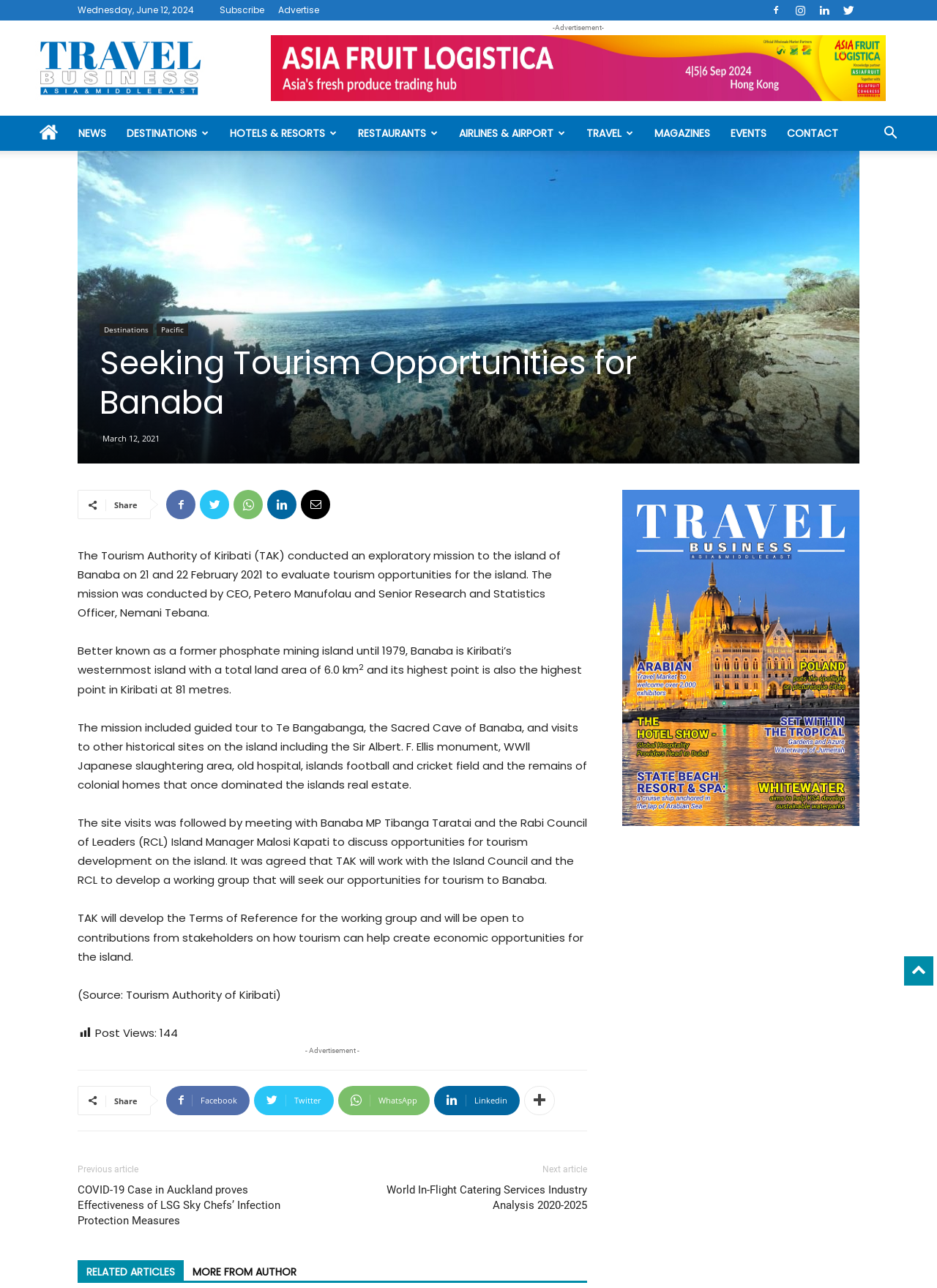Summarize the webpage in an elaborate manner.

This webpage is about seeking tourism opportunities for Banaba, an island in Kiribati. At the top, there is a date "Wednesday, June 12, 2024" and links to "Subscribe" and "Advertise". On the top right, there are four social media icons. Below, there is a logo of "Travel Business" and an advertisement banner.

The main content of the webpage is an article about the Tourism Authority of Kiribati's exploratory mission to Banaba to evaluate tourism opportunities. The article is divided into several paragraphs, with a heading "Seeking Tourism Opportunities for Banaba" at the top. The text describes the mission, including a guided tour to historical sites on the island, and meetings with local leaders to discuss opportunities for tourism development.

On the left side of the article, there is a menu with links to different categories, such as "NEWS", "DESTINATIONS", "HOTELS & RESORTS", and "TRAVEL". Below the article, there are links to share the article on social media, and a footer with a copyright notice and links to previous and next articles.

There are several images on the webpage, including a logo of "Travel Business" at the top, an advertisement banner, and a figure related to the article. The webpage also has a section titled "RELATED ARTICLES MORE FROM AUTHOR" with links to other articles.